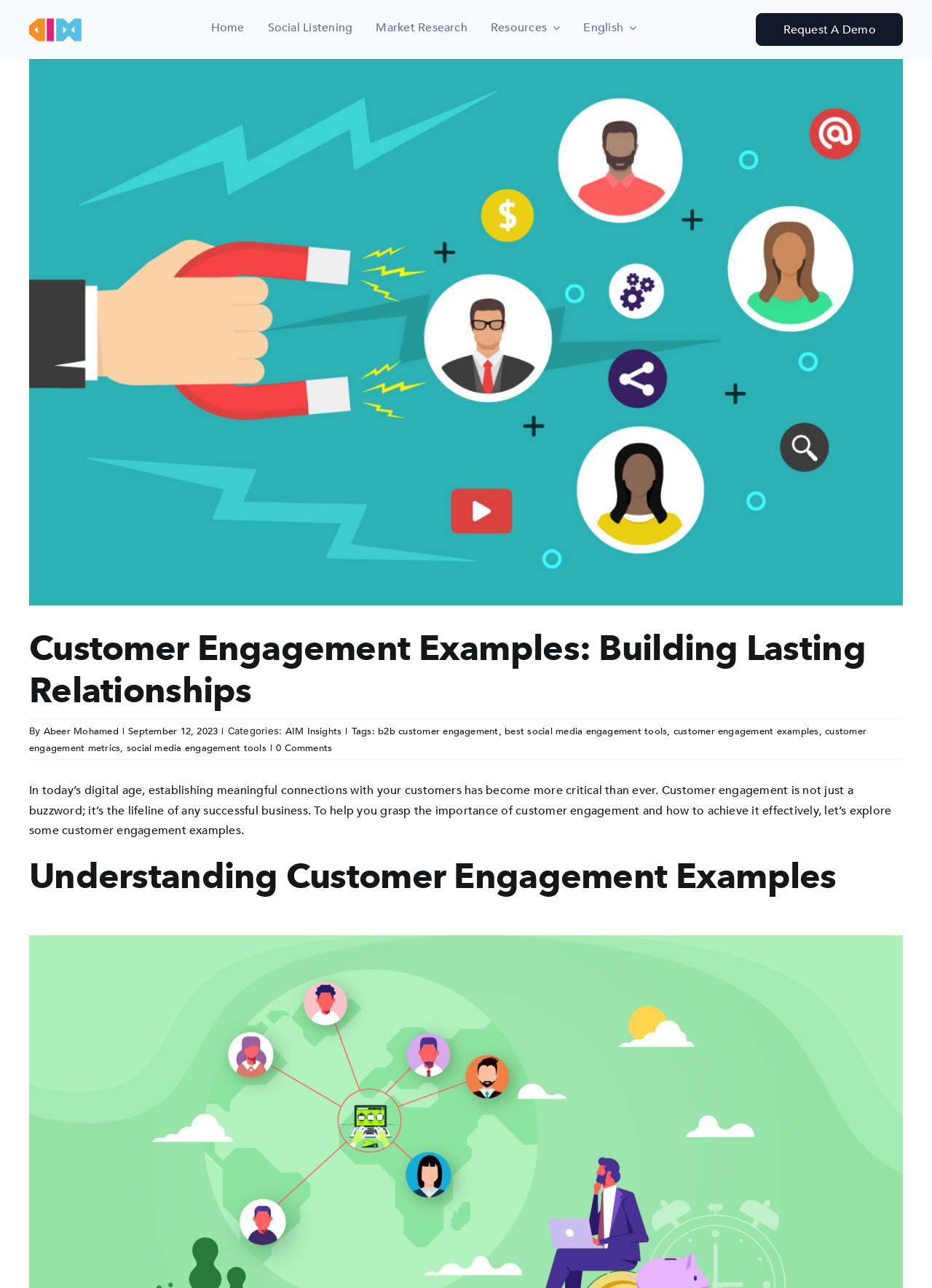Summarize the contents and layout of the webpage in detail.

The webpage is about customer engagement examples, with a focus on building lasting relationships. At the top left, there is a link to the main menu, which contains five links: Home, Social Listening, Market Research, Resources, and English. On the top right, there is a call-to-action link to request a demo.

Below the main menu, there is a large image with a link to "Customer Engagement Examples" and a "View Larger Image" button. The main content of the webpage starts with a heading that reads "Customer Engagement Examples: Building Lasting Relationships" followed by the author's name, Abeer Mohamed, and the date of publication, September 12, 2023.

The article is categorized under AIM Insights and has several tags, including b2b customer engagement, best social media engagement tools, customer engagement examples, customer engagement metrics, and social media engagement tools. There are no comments on the article.

The main content of the article starts with a paragraph that explains the importance of customer engagement in today's digital age. The article aims to provide examples of customer engagement and how to achieve it effectively. Below this paragraph, there is a heading that reads "Understanding Customer Engagement Examples", which likely introduces the main topic of the article.

At the bottom right of the webpage, there is a link to go back to the top of the page.